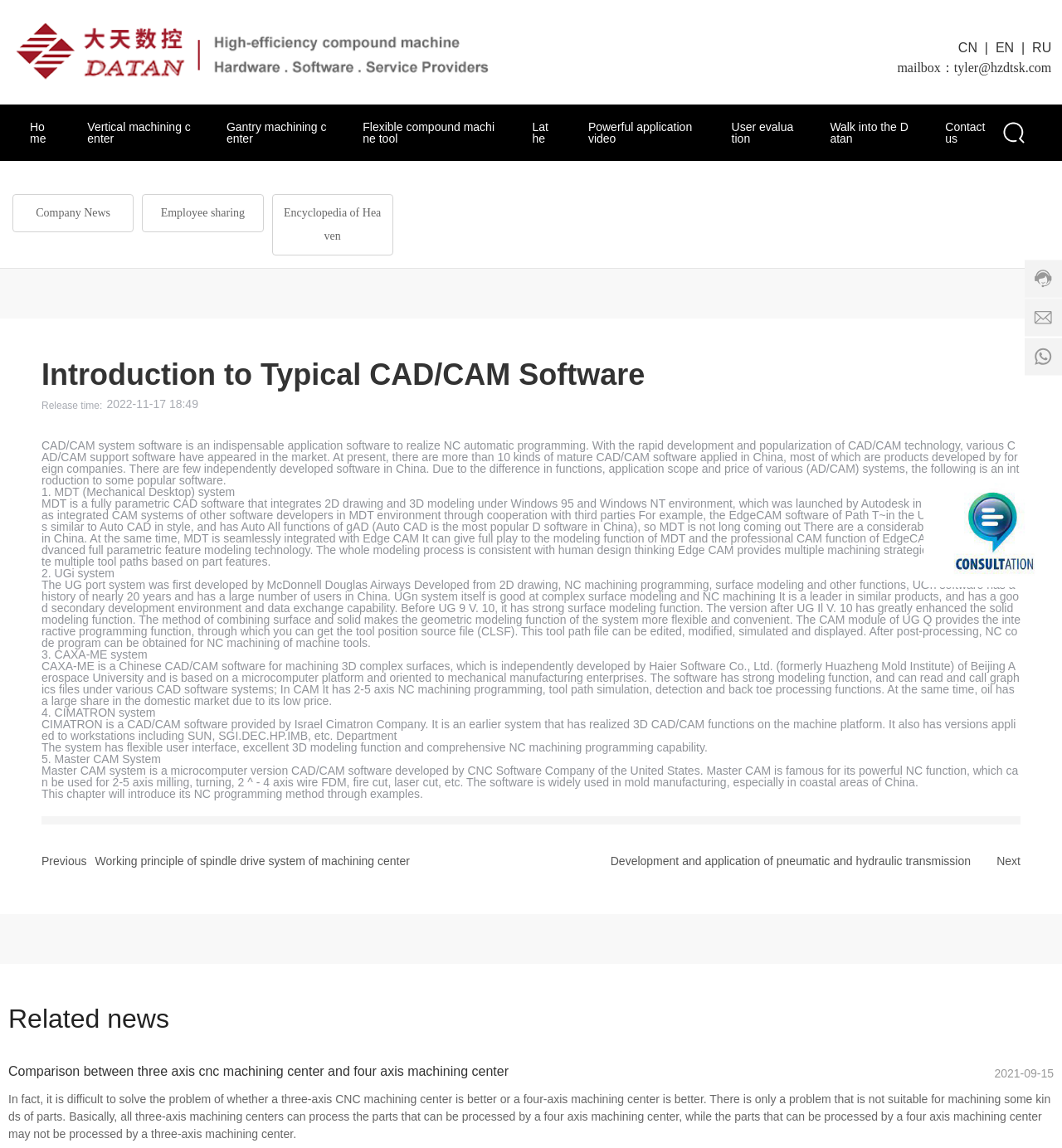Find the bounding box coordinates of the element to click in order to complete the given instruction: "Click on the 'Hot Diggety Blog!' link."

None